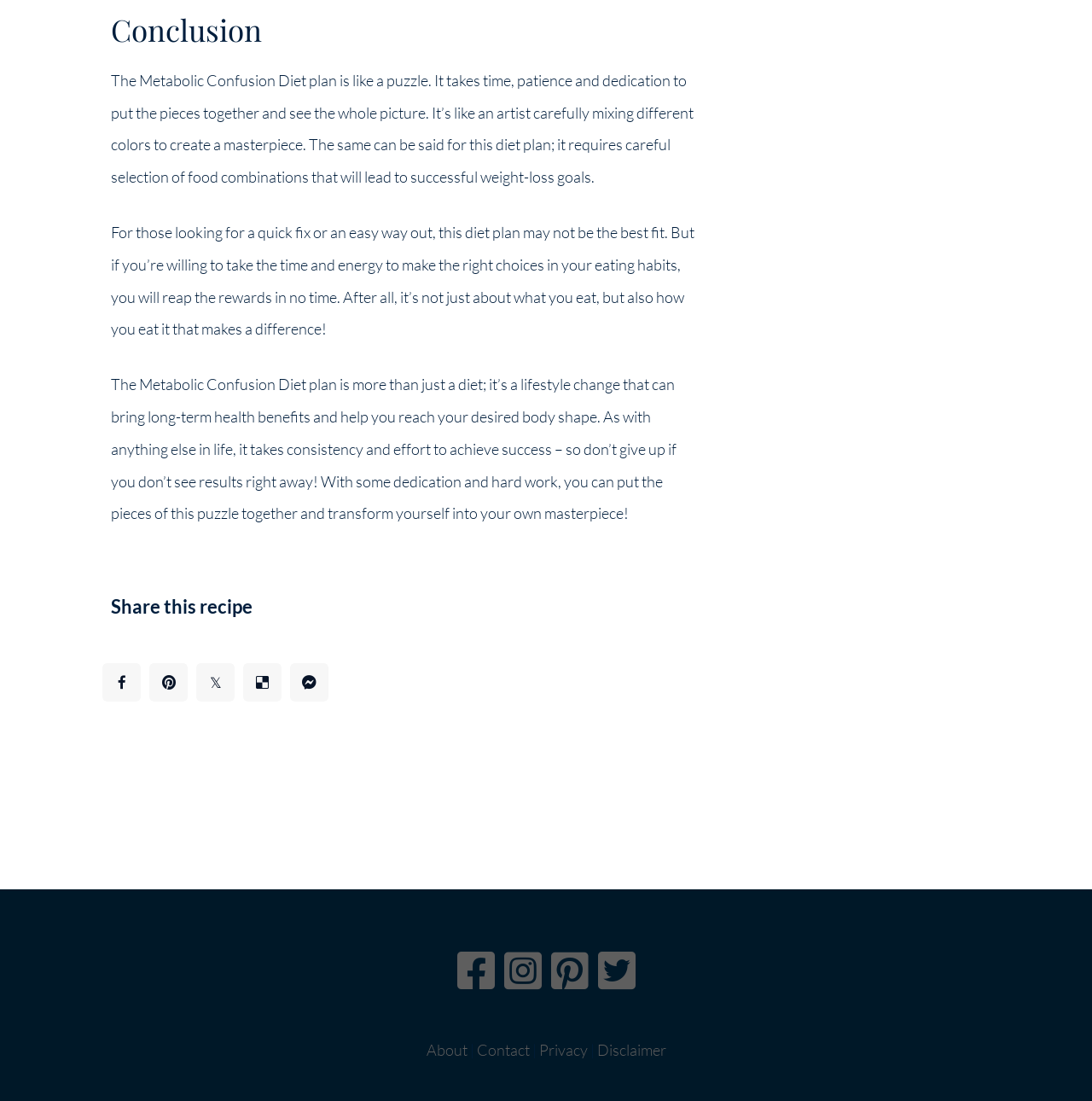Please mark the clickable region by giving the bounding box coordinates needed to complete this instruction: "Click the share button".

[0.416, 0.862, 0.455, 0.901]